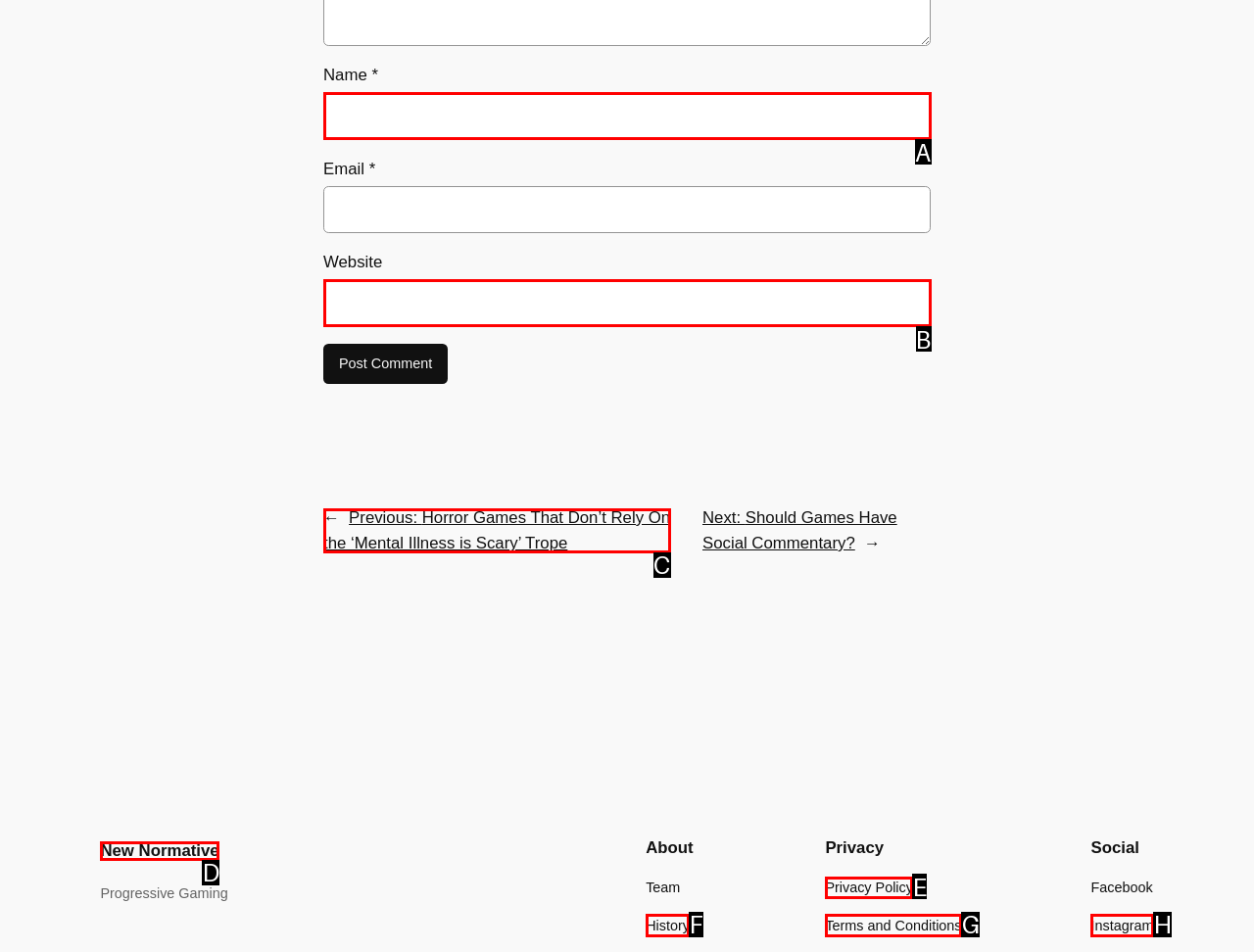With the description: New Normative, find the option that corresponds most closely and answer with its letter directly.

D